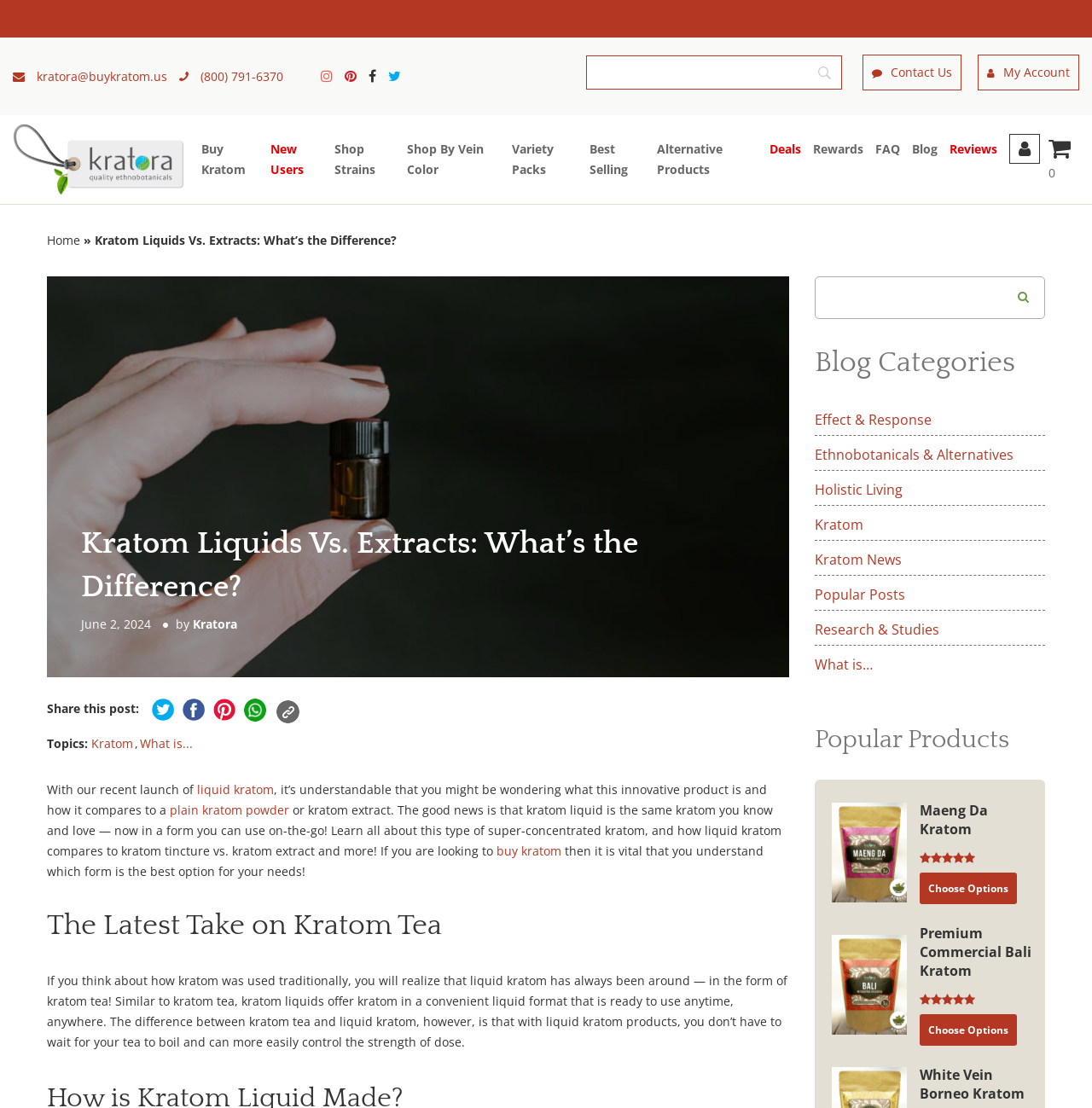What is the topic of the blog post?
Answer the question with a thorough and detailed explanation.

The topic of the blog post can be determined by reading the title of the post, which is 'Kratom Liquids Vs. Extracts: What’s the Difference?'. This title is located at the top of the page, below the navigation bar.